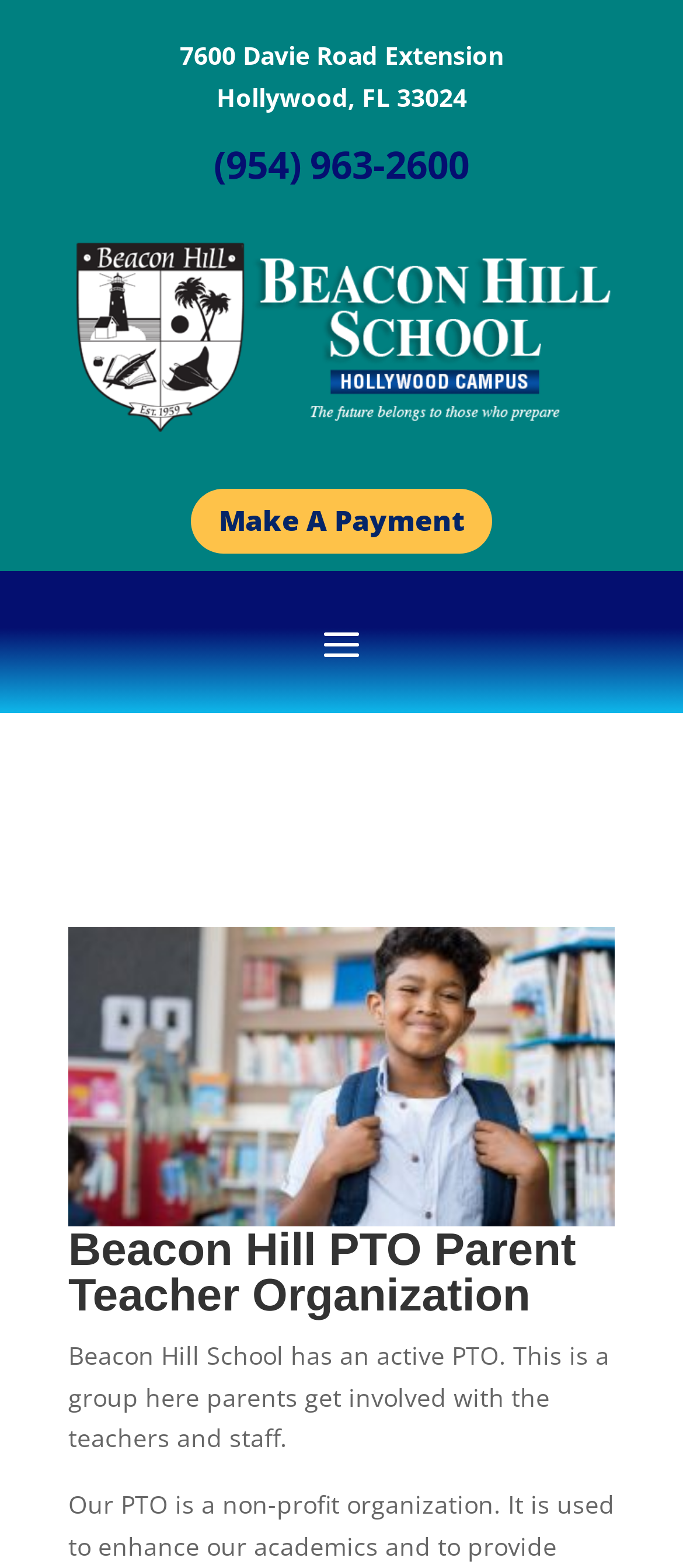What can be done on this webpage?
Please give a well-detailed answer to the question.

I found that a payment can be made on this webpage by looking at the link element that says 'Make A Payment', which suggests that this action can be performed on the webpage.